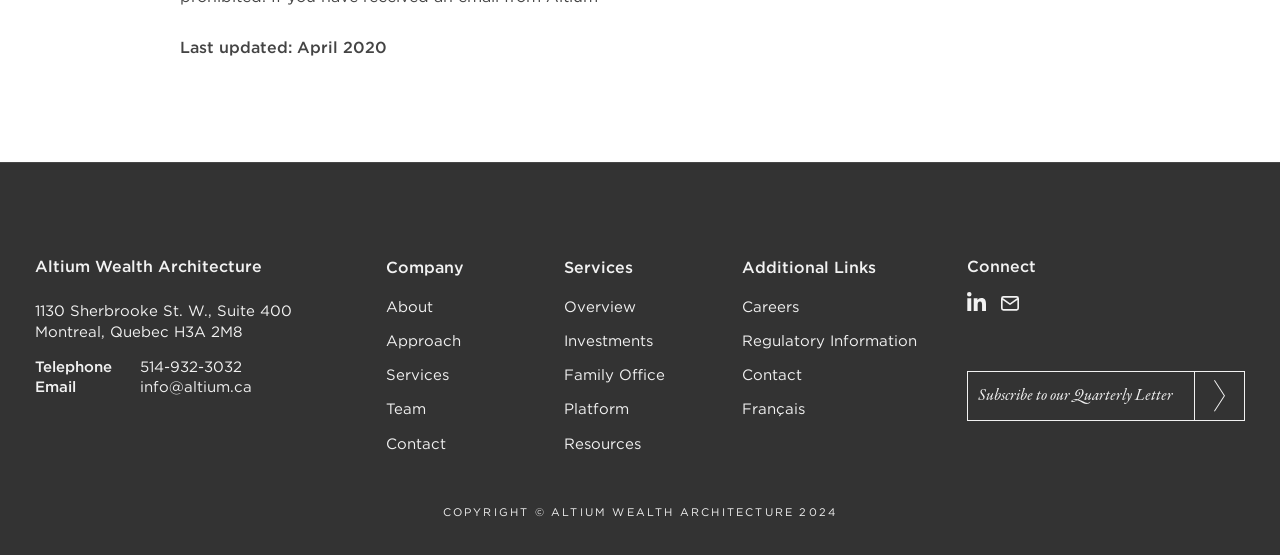Please provide the bounding box coordinate of the region that matches the element description: Approach. Coordinates should be in the format (top-left x, top-left y, bottom-right x, bottom-right y) and all values should be between 0 and 1.

[0.302, 0.596, 0.36, 0.63]